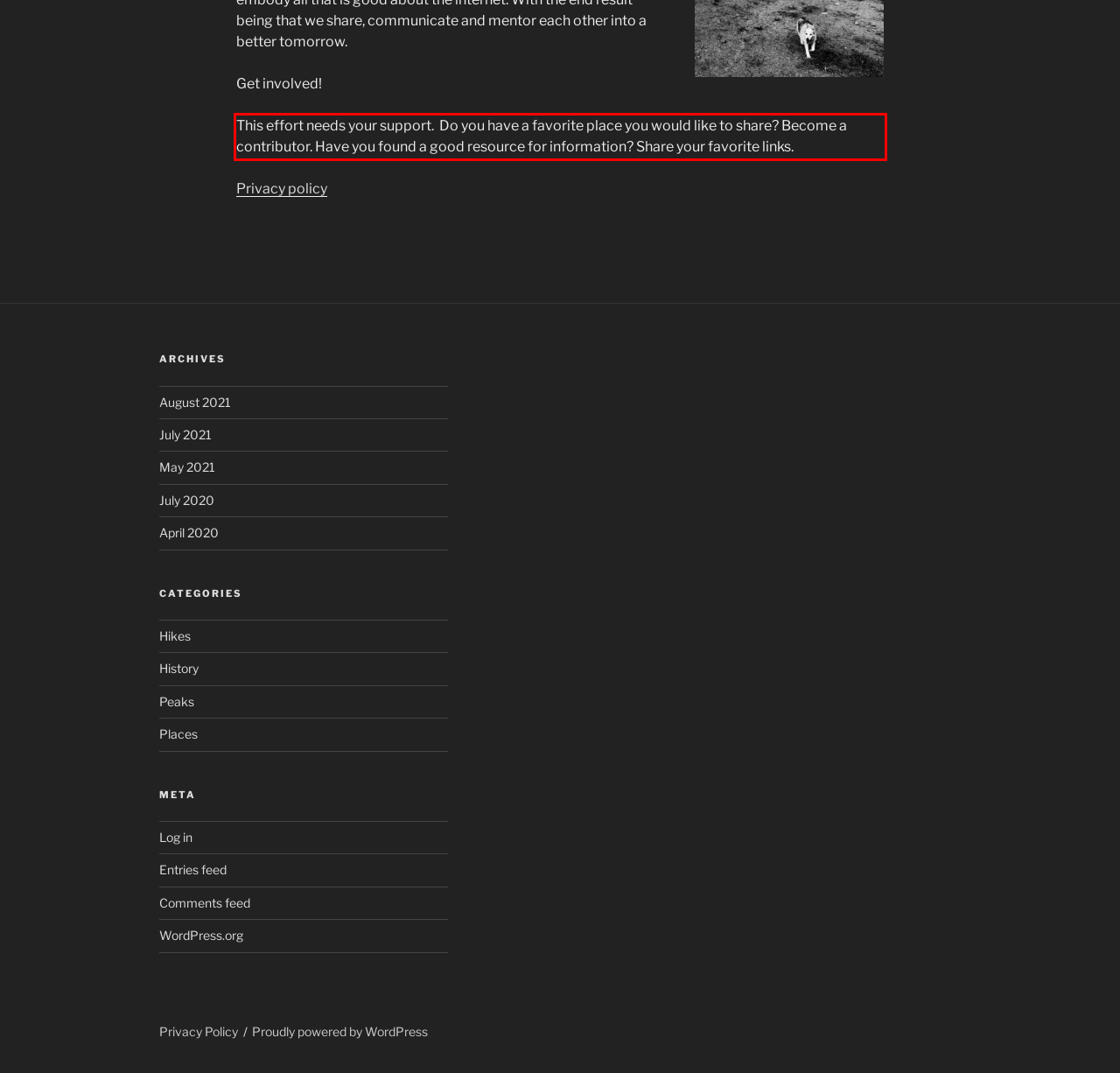Examine the webpage screenshot and use OCR to recognize and output the text within the red bounding box.

This effort needs your support. Do you have a favorite place you would like to share? Become a contributor. Have you found a good resource for information? Share your favorite links.